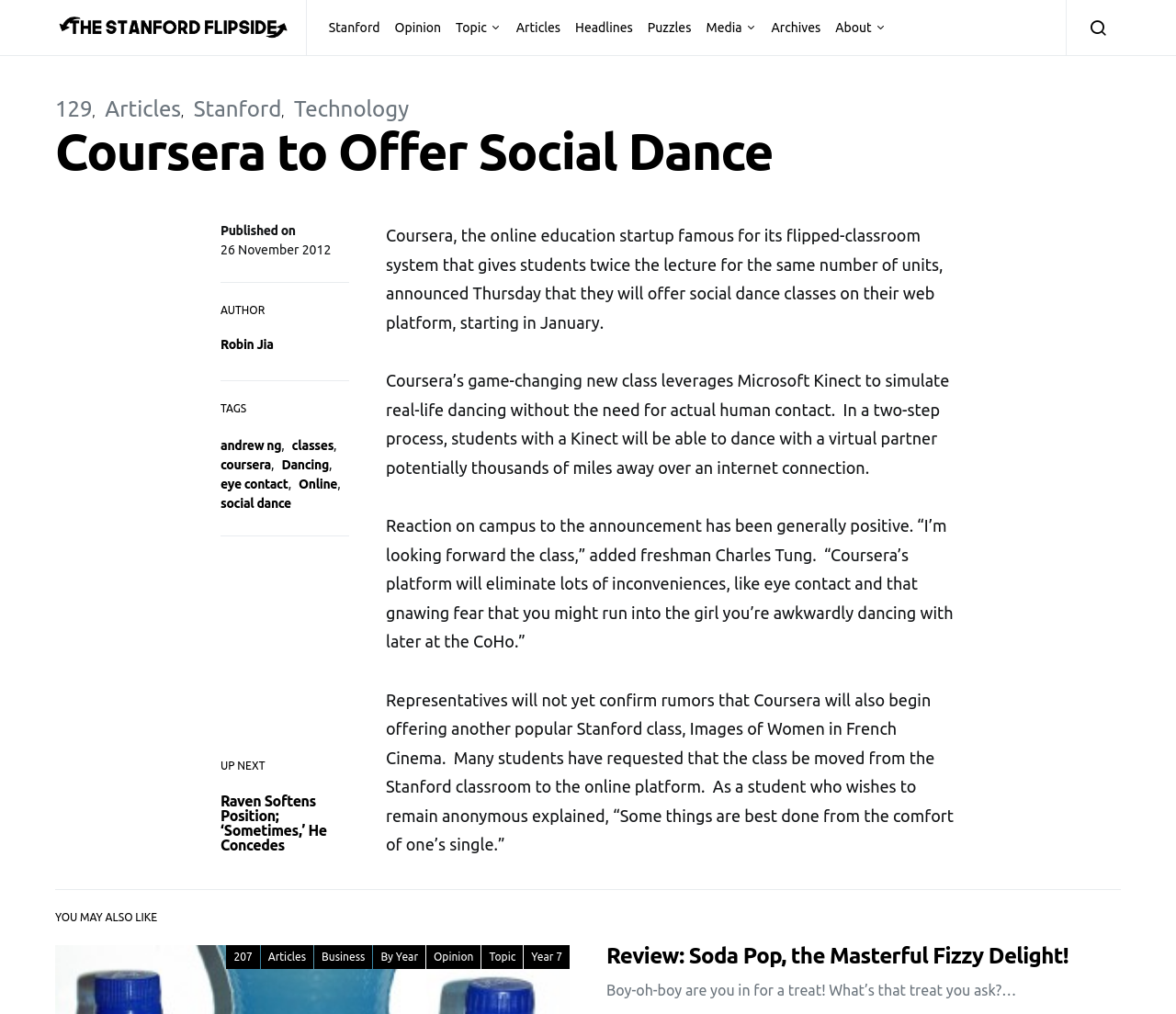Pinpoint the bounding box coordinates of the clickable area necessary to execute the following instruction: "Click on the 'The Stanford Flipside' link". The coordinates should be given as four float numbers between 0 and 1, namely [left, top, right, bottom].

[0.047, 0.009, 0.247, 0.045]